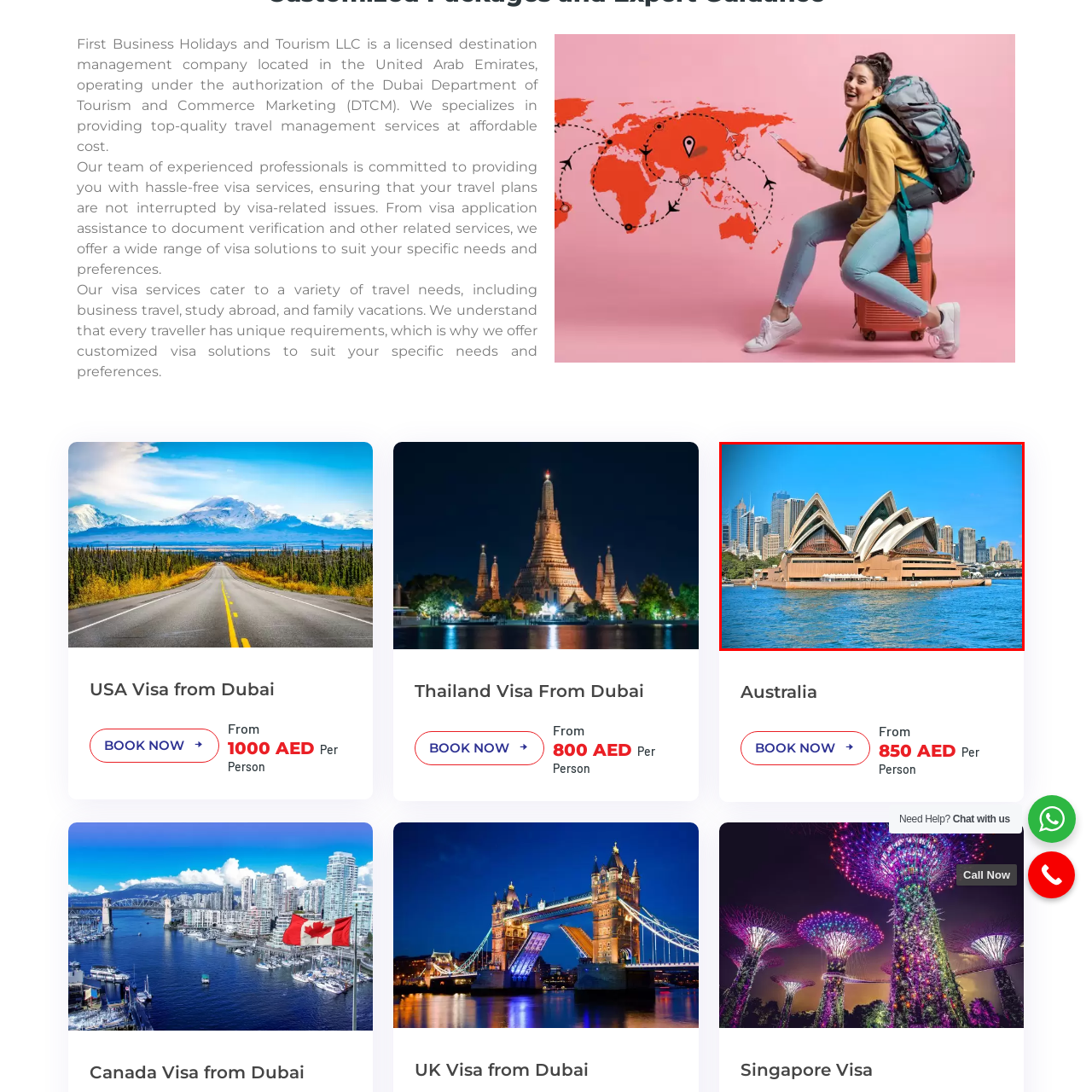What is the shape of the Opera House's structure?
Look at the image contained within the red bounding box and provide a detailed answer based on the visual details you can infer from it.

The caption characterizes the Opera House's structure as 'unique, sail-like', which suggests that the shape of the structure resembles a sail.